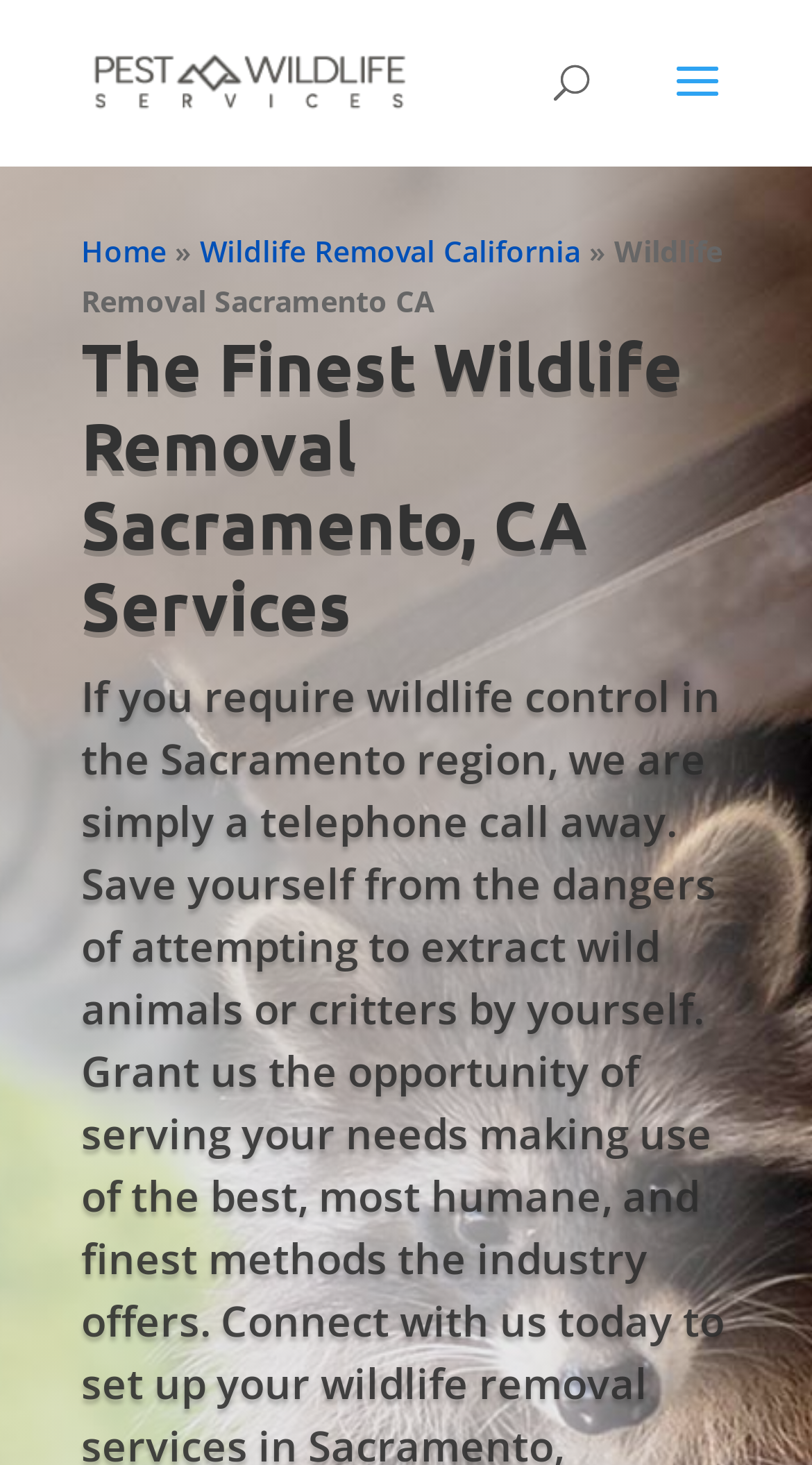Please predict the bounding box coordinates (top-left x, top-left y, bottom-right x, bottom-right y) for the UI element in the screenshot that fits the description: Wildlife Removal California

[0.246, 0.158, 0.715, 0.185]